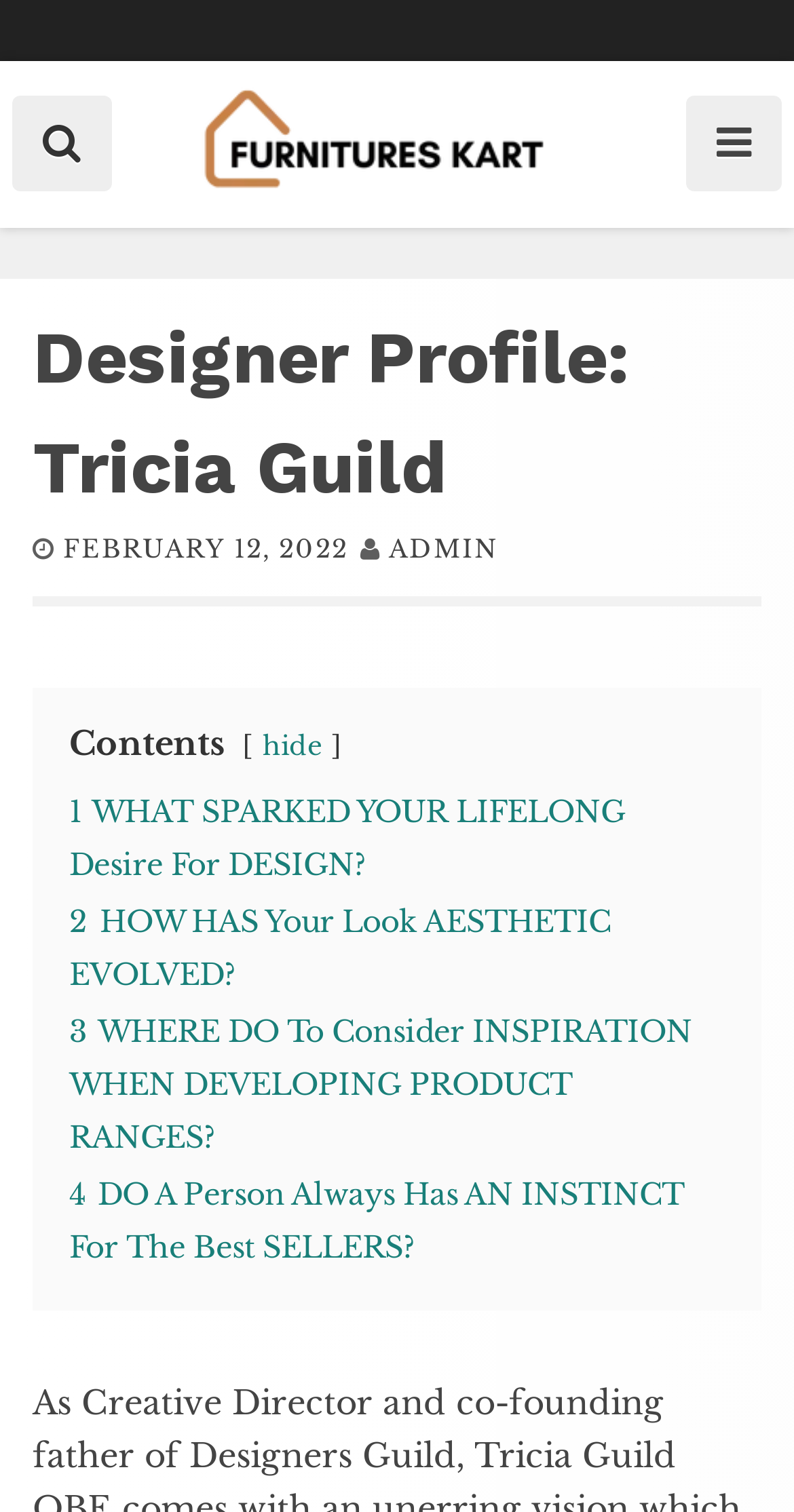Identify the bounding box coordinates of the section that should be clicked to achieve the task described: "Go to Furnitures page".

[0.244, 0.104, 0.756, 0.131]